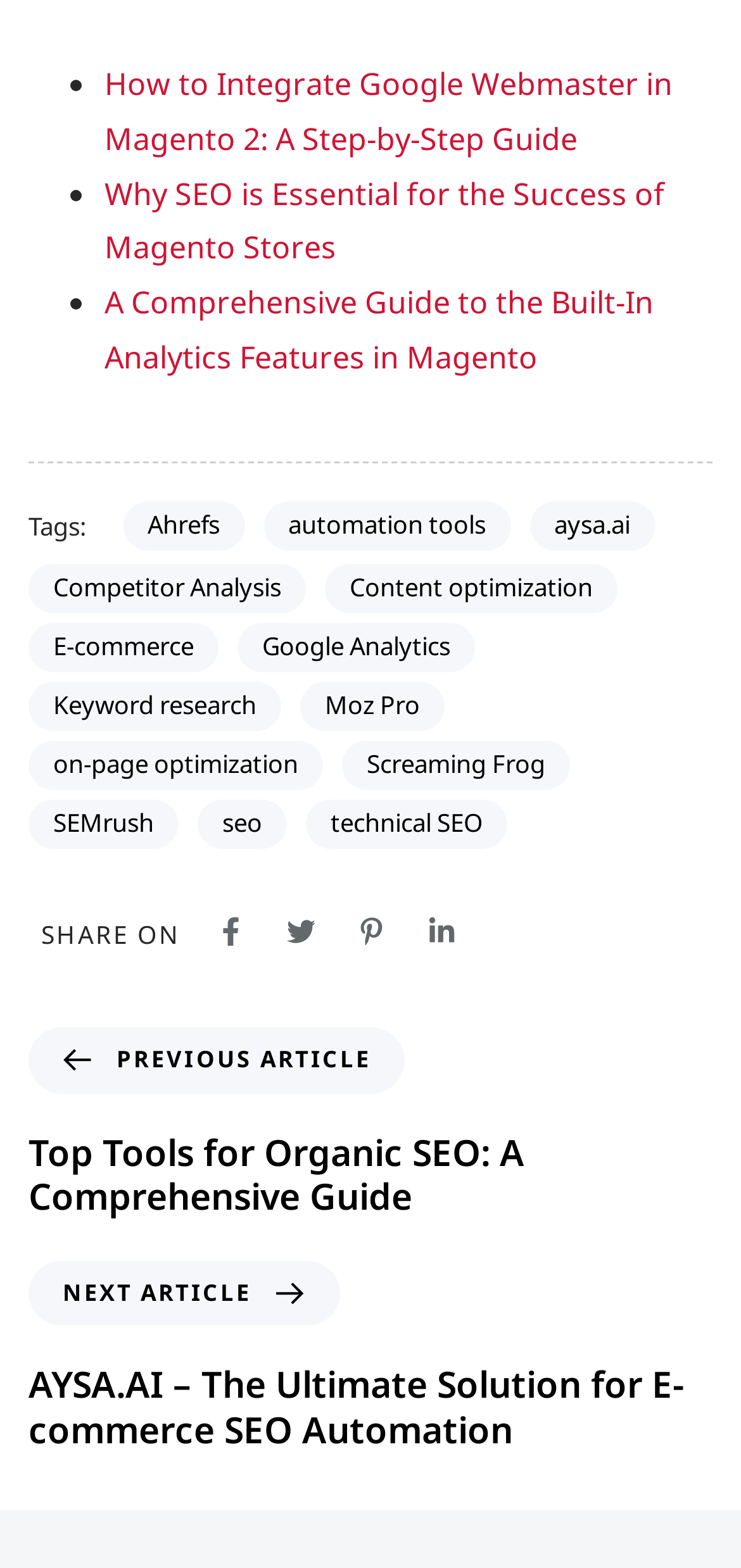Locate the bounding box coordinates of the area where you should click to accomplish the instruction: "Download Monster Hunter Worlds PC".

None